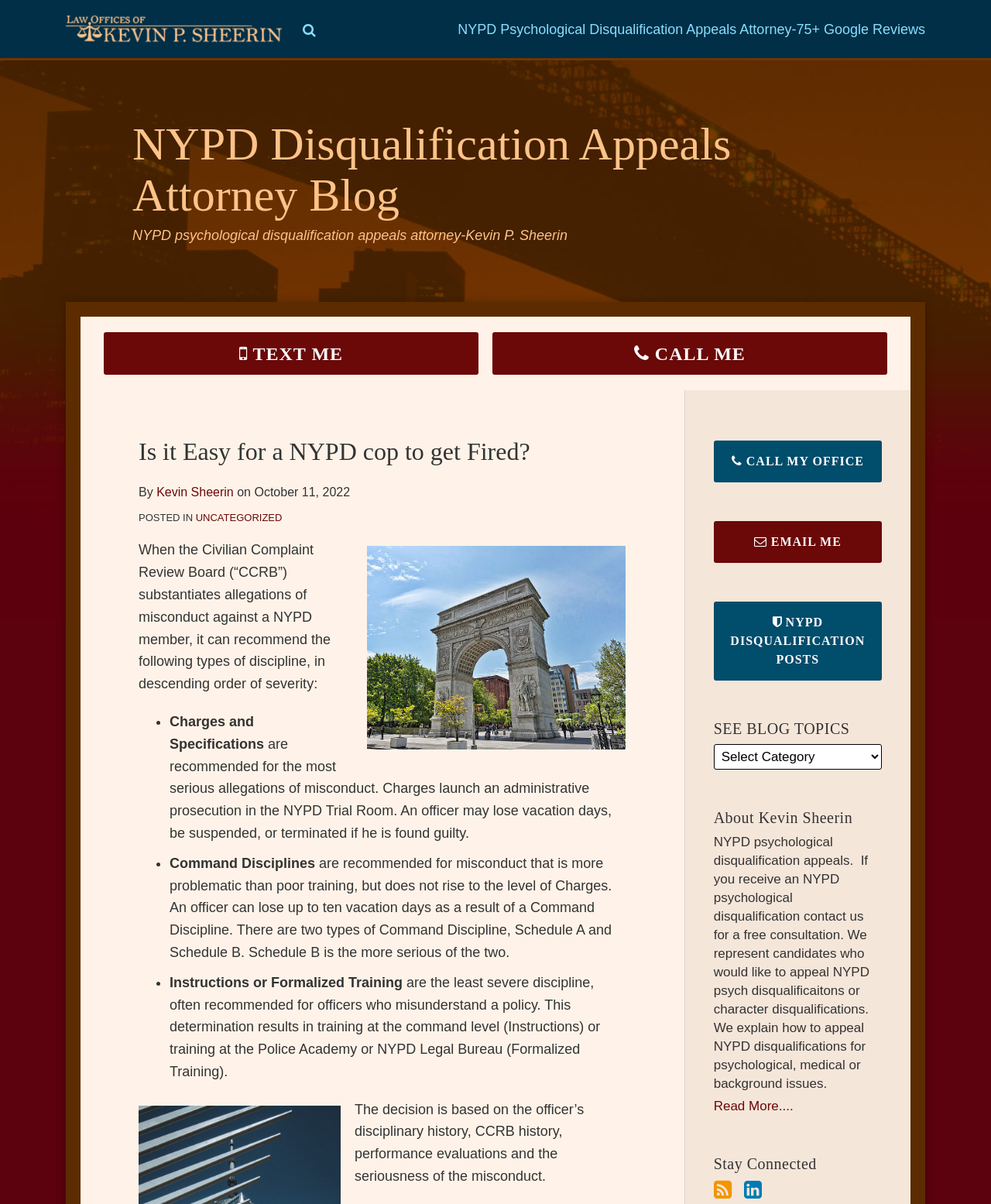Identify the bounding box coordinates of the specific part of the webpage to click to complete this instruction: "Click the 'NYPD Disqualification Appeals Attorney Blog' link".

[0.134, 0.099, 0.738, 0.183]